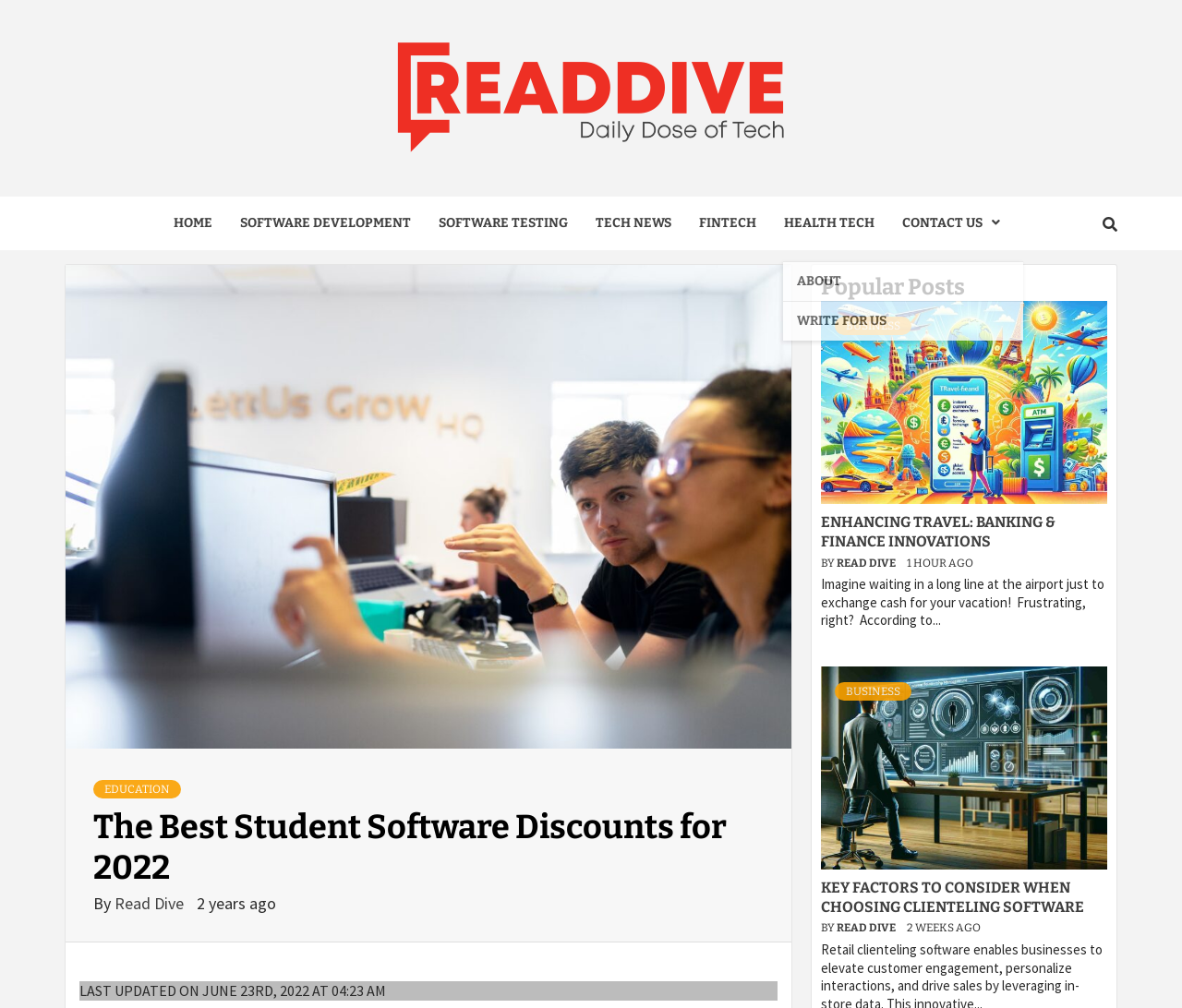Explain the webpage's design and content in an elaborate manner.

This webpage appears to be a blog or news website, with a focus on technology and software discounts for students. At the top of the page, there is a logo and a navigation menu with links to various categories such as "HOME", "SOFTWARE DEVELOPMENT", "SOFTWARE TESTING", "TECH NEWS", "FINTECH", "HEALTH TECH", and "CONTACT US".

Below the navigation menu, there is a large header section that displays the title of the webpage, "The Best Student Software Discounts for 2022", along with an image and the author's name, "Read Dive". The title is centered and takes up most of the width of the page.

On the left side of the page, there is a section with a heading "Popular Posts" that lists several articles with links to read more. Each article has a title, a brief summary, and the time it was posted. The articles are arranged vertically, with the most recent one at the top.

The main content of the page is divided into three sections, each with a heading and a brief summary of the article. The sections are arranged vertically, with the first section taking up about half of the page. The articles are related to technology and finance, with topics such as travel innovations and clienteling software.

There are several images on the page, including the logo, the header image, and images accompanying each article. The images are rectangular in shape and vary in size, with the header image being the largest.